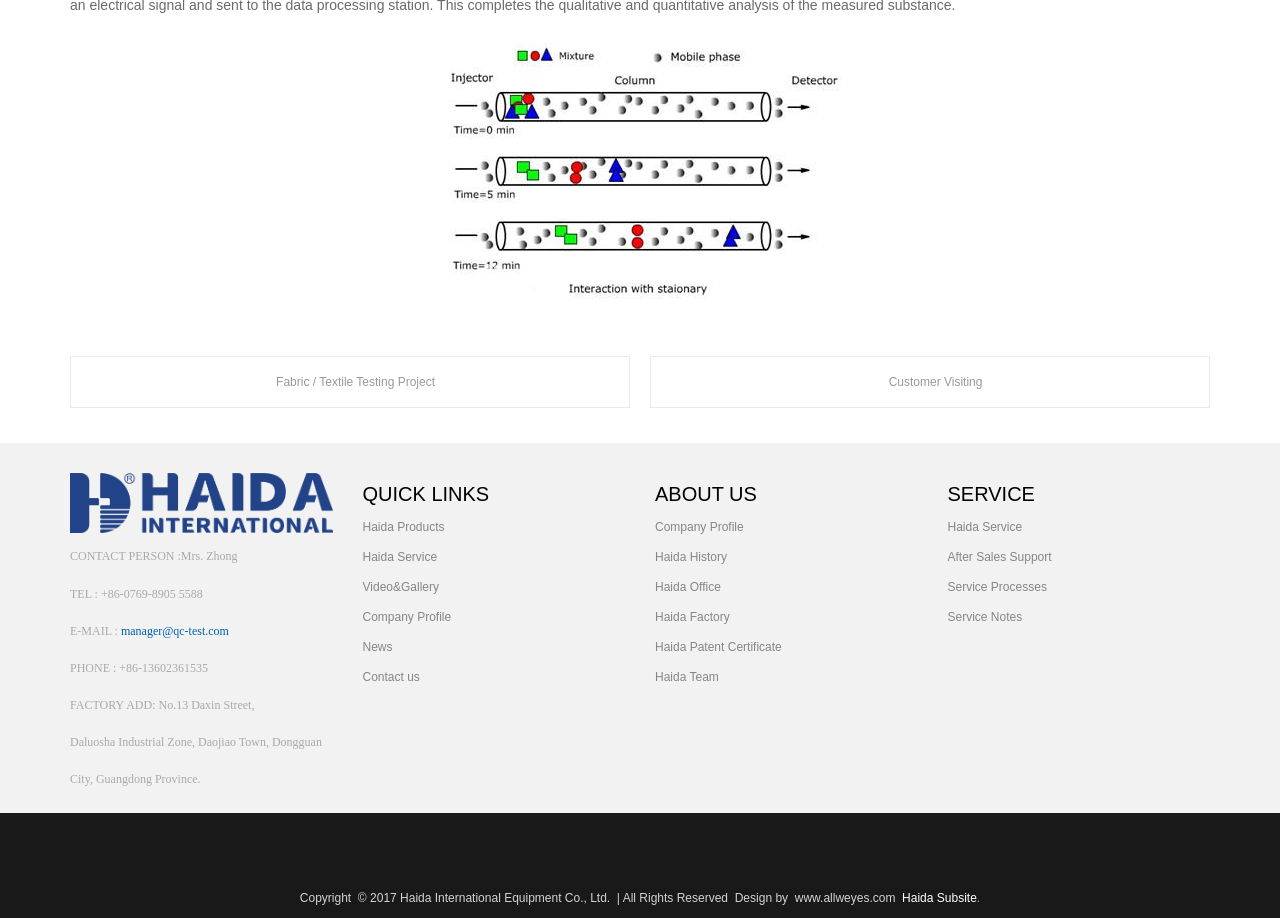Identify the bounding box coordinates of the section that should be clicked to achieve the task described: "Visit Fabric / Textile Testing Project".

[0.055, 0.388, 0.492, 0.445]